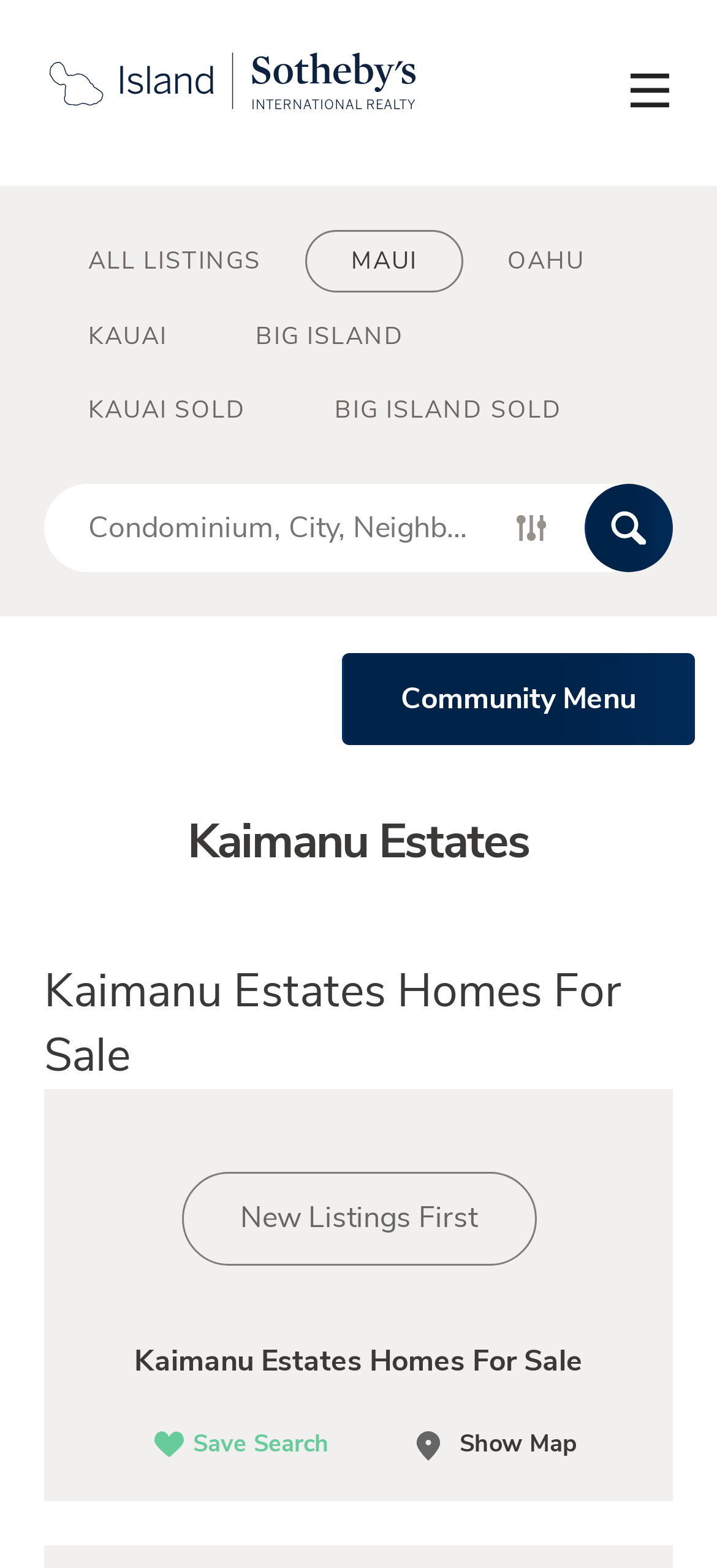What is the purpose of the textbox?
From the image, respond using a single word or phrase.

Search